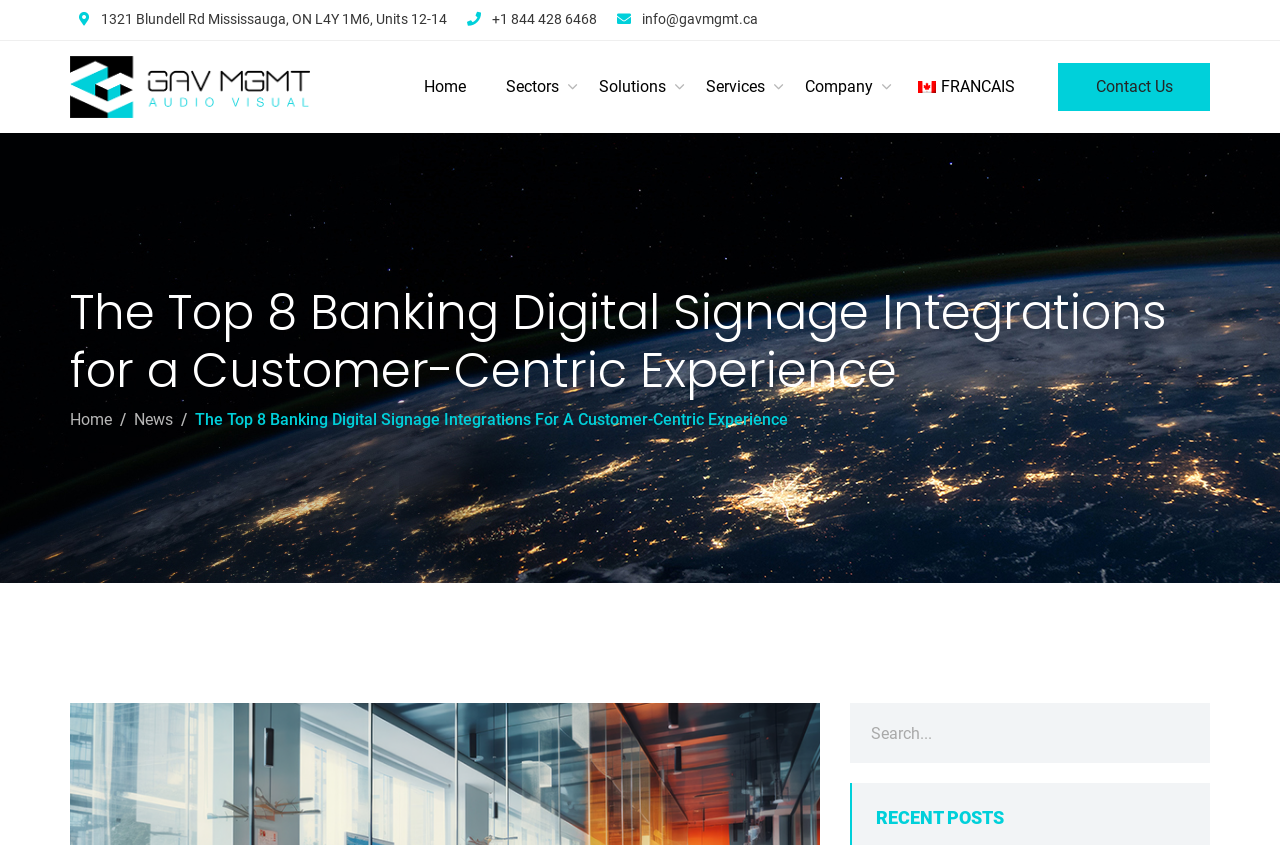Please determine the bounding box coordinates for the element with the description: "Contact Us".

[0.827, 0.075, 0.945, 0.131]